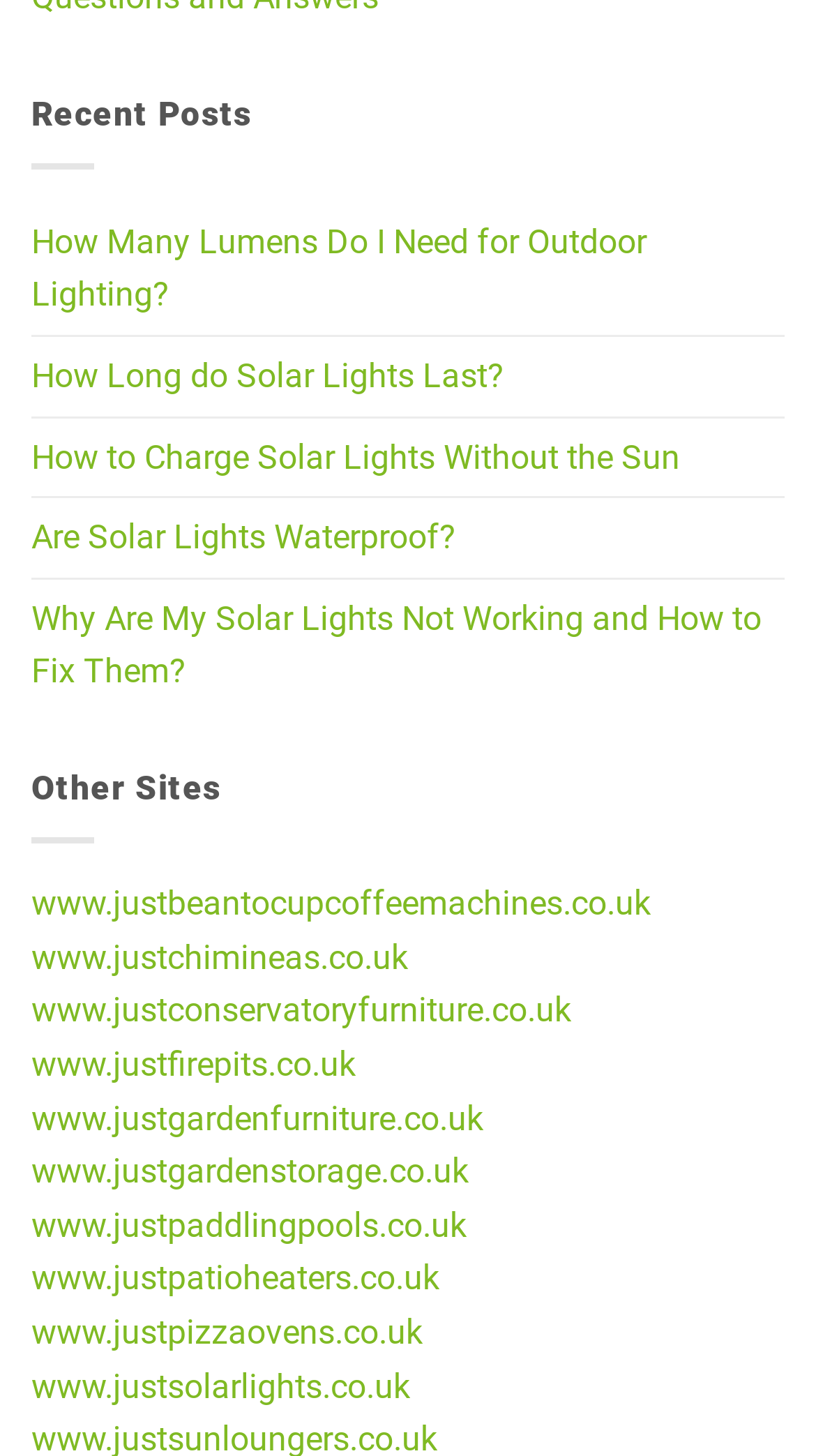For the given element description www.justbeantocupcoffeemachines.co.uk, determine the bounding box coordinates of the UI element. The coordinates should follow the format (top-left x, top-left y, bottom-right x, bottom-right y) and be within the range of 0 to 1.

[0.038, 0.607, 0.797, 0.634]